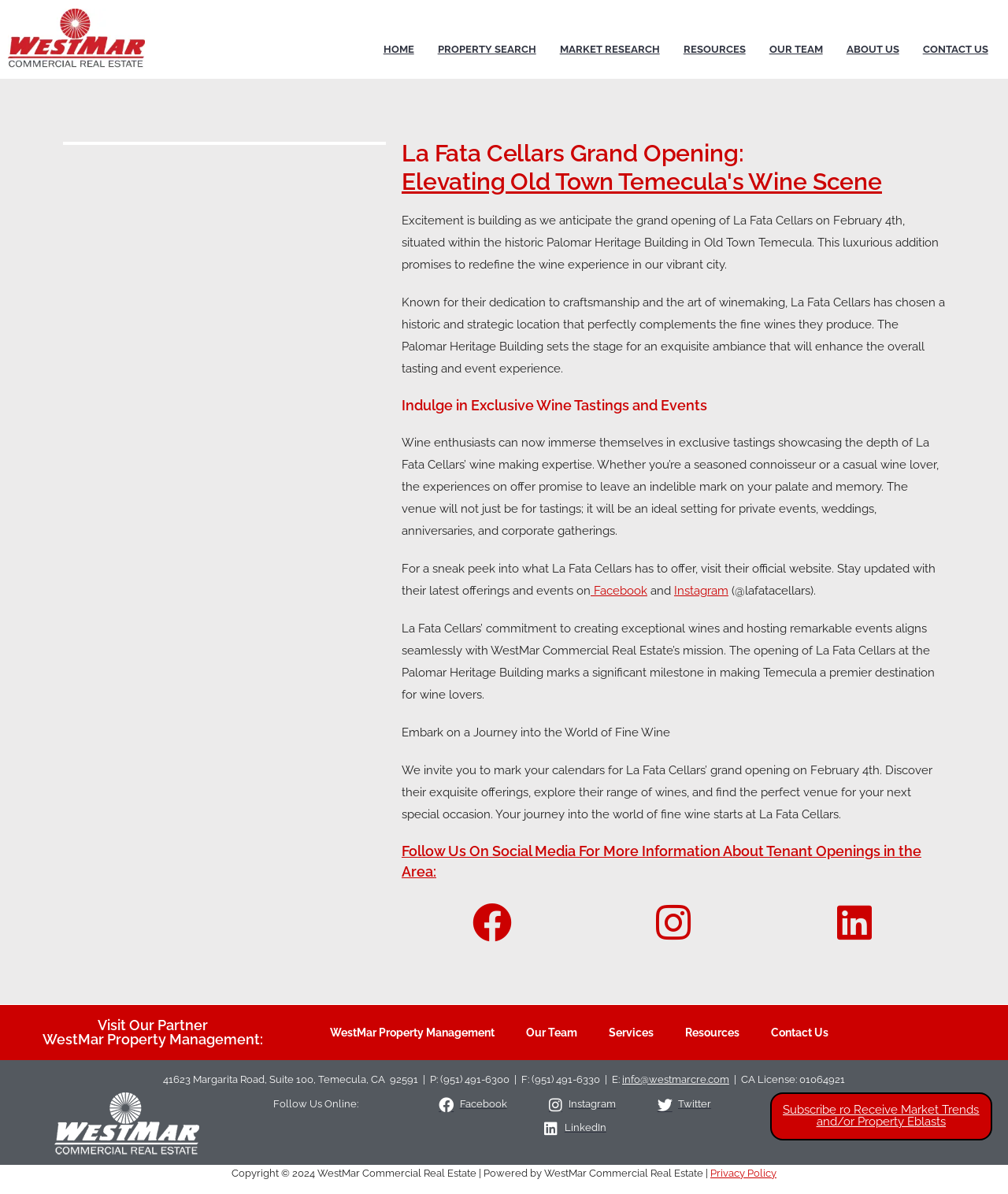Please determine the bounding box coordinates for the element with the description: "WestMar Property Management".

[0.038, 0.823, 0.198, 0.834]